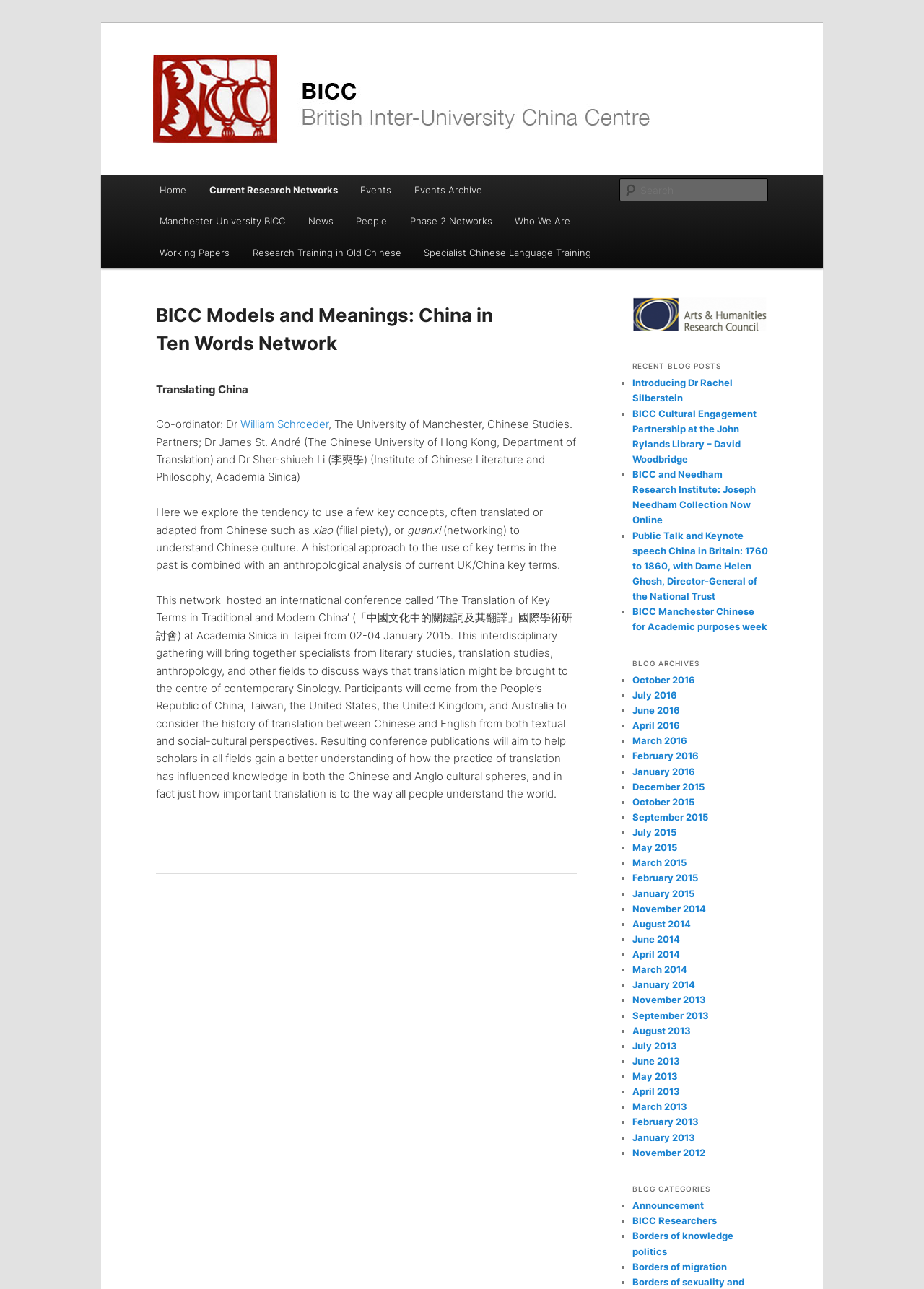Use a single word or phrase to answer the question:
What is the name of the organization that funded this research network?

AHRC